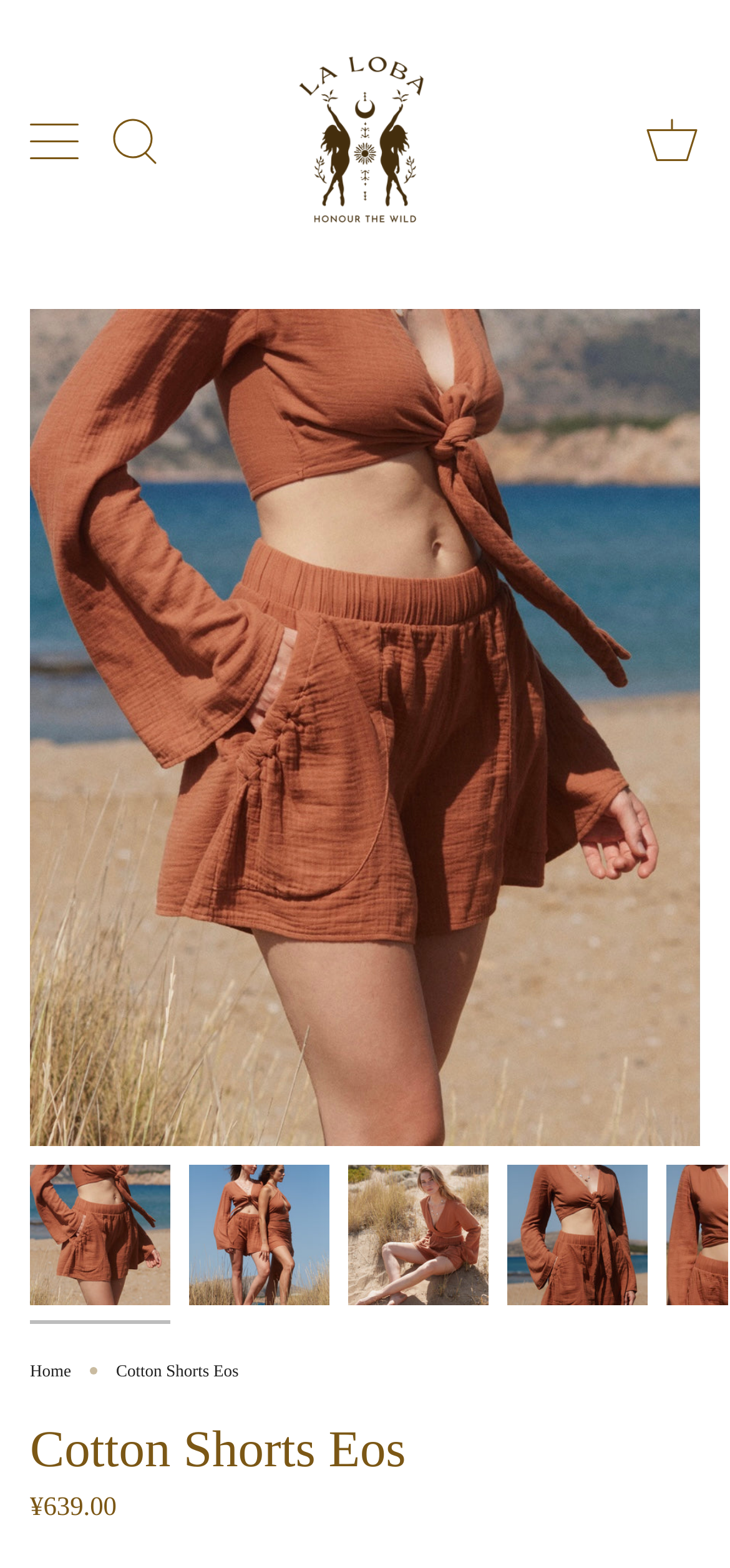Write an elaborate caption that captures the essence of the webpage.

This webpage is about a product, specifically cotton shorts called "Cotton Shorts Eos" from the brand "La Loba". At the top left corner, there is a button to show the menu, and next to it, a search link. The brand logo "La Loba" is displayed prominently in the top center, accompanied by an image. On the top right corner, there is a link to the cart.

Below the top navigation, there is a large image of the cotton shorts, taking up most of the width of the page. Below this image, there are five links to the same product, each with a smaller image of the shorts, arranged horizontally across the page.

At the bottom of the page, there are links to navigate to the home page and a heading that repeats the product name "Cotton Shorts Eos". The price of the product, ¥639.00, is displayed below the heading.